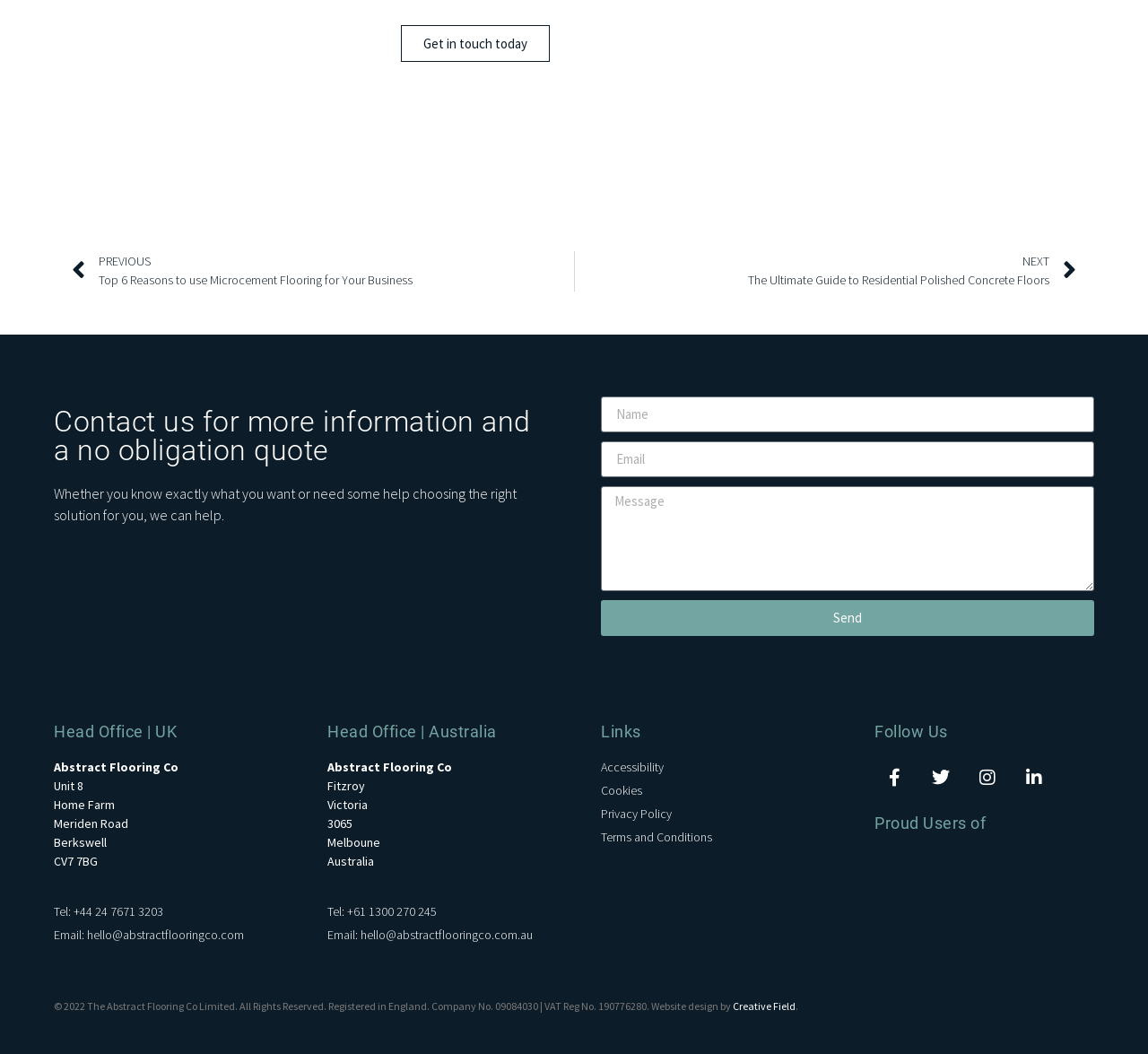Locate the bounding box coordinates of the element that needs to be clicked to carry out the instruction: "Send a message". The coordinates should be given as four float numbers ranging from 0 to 1, i.e., [left, top, right, bottom].

[0.523, 0.569, 0.953, 0.603]